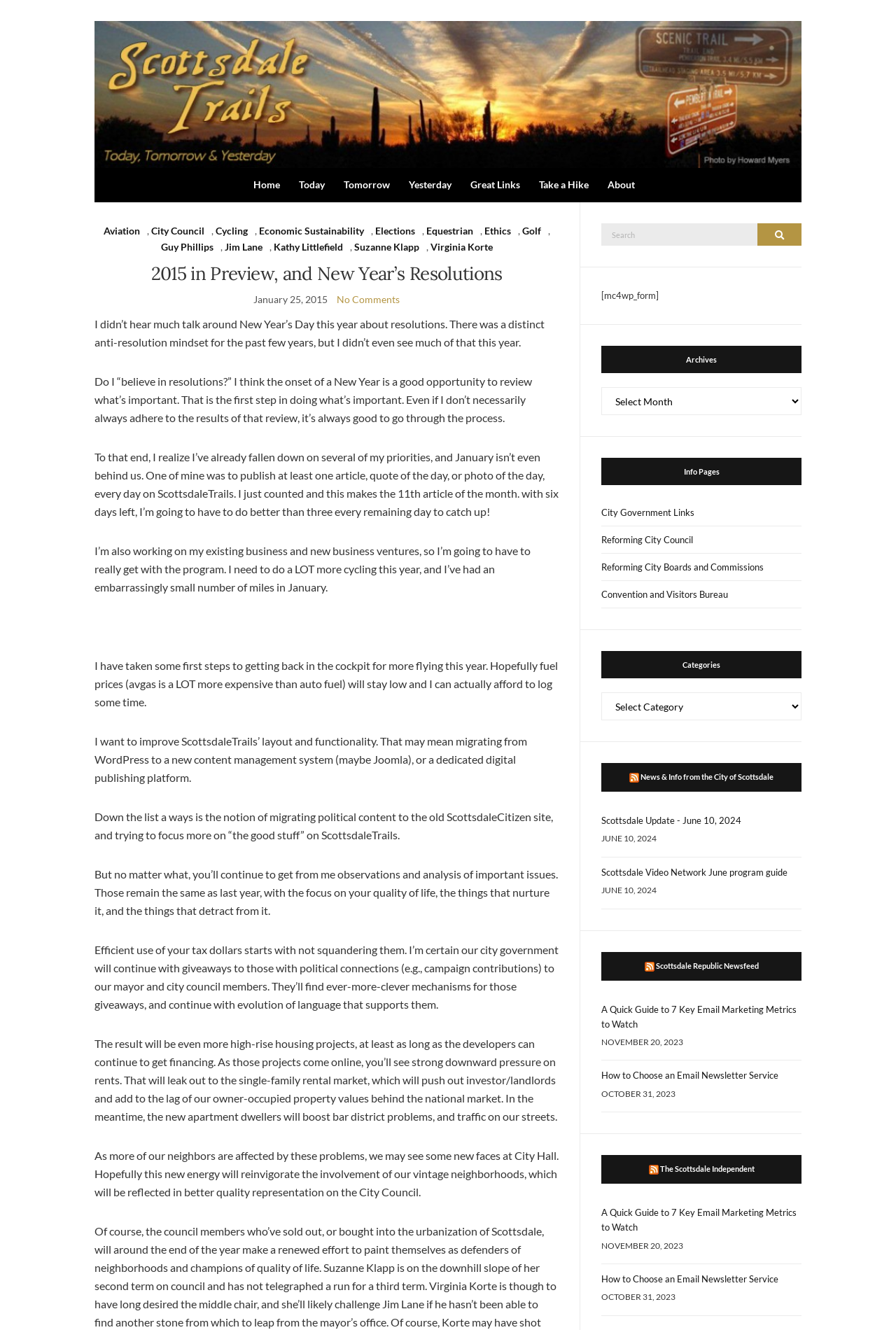What is the date of the article?
Look at the image and respond with a single word or a short phrase.

January 25, 2015